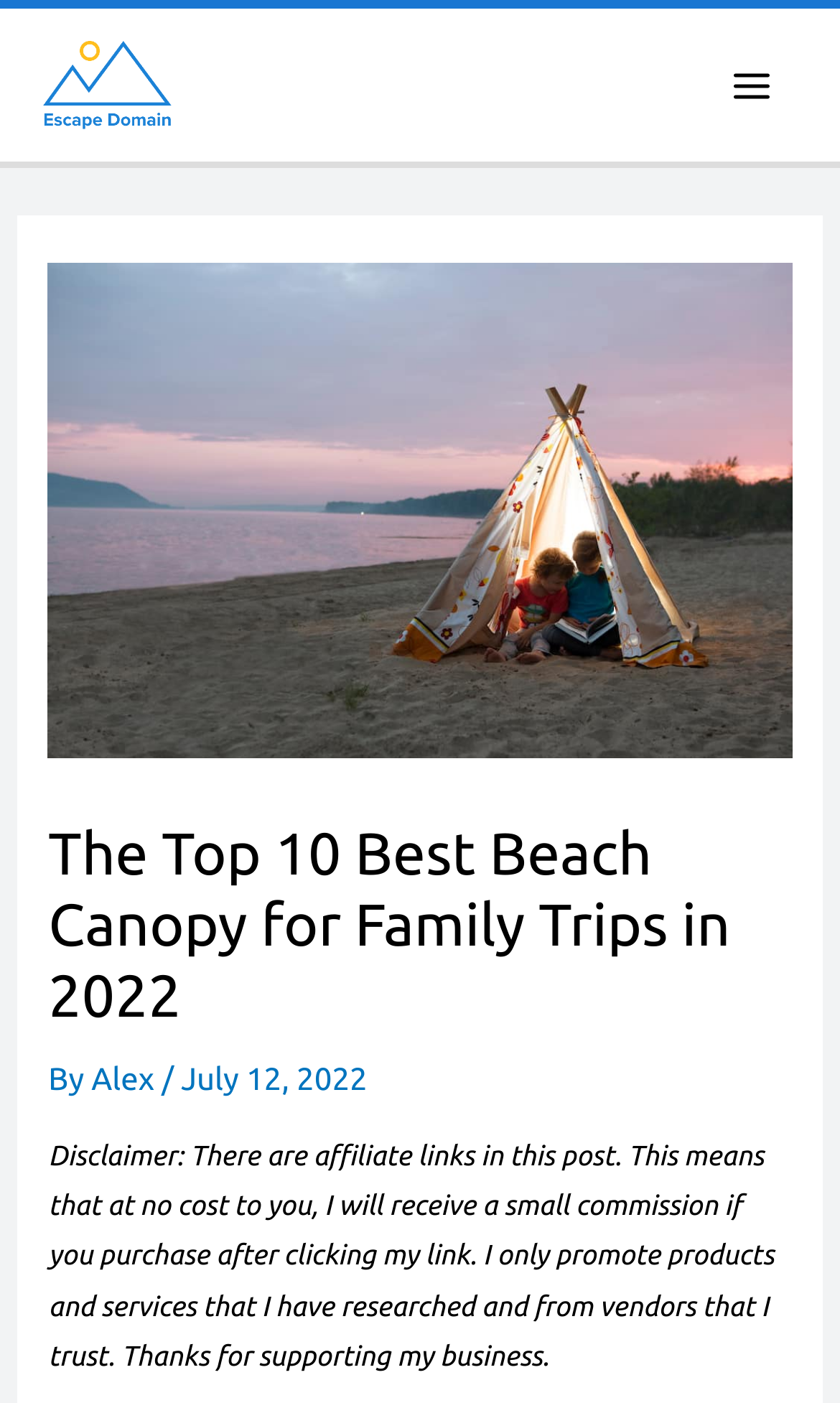Using the provided element description, identify the bounding box coordinates as (top-left x, top-left y, bottom-right x, bottom-right y). Ensure all values are between 0 and 1. Description: Main Menu

[0.841, 0.029, 0.949, 0.093]